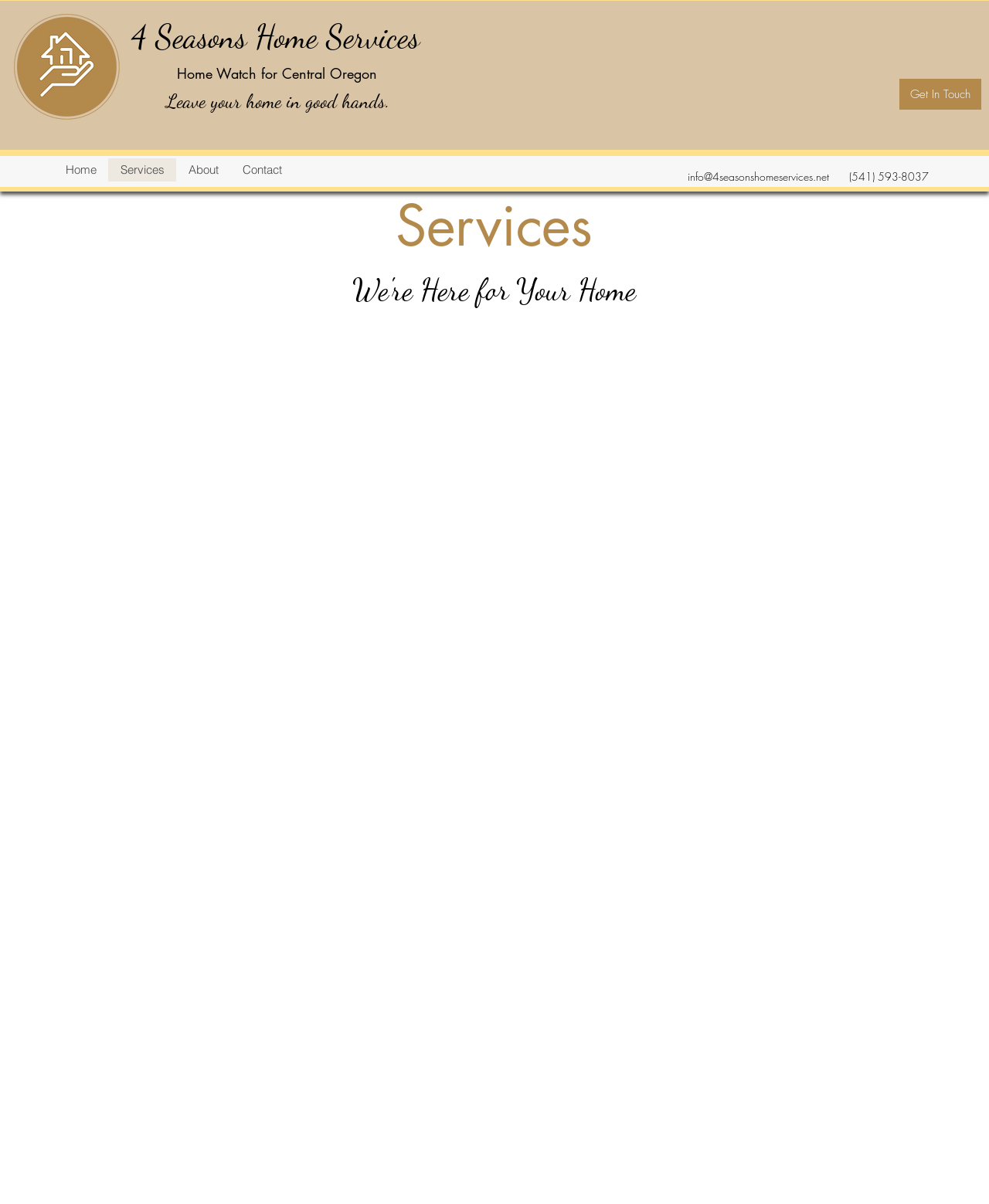Could you locate the bounding box coordinates for the section that should be clicked to accomplish this task: "Click the logo".

[0.007, 0.005, 0.128, 0.104]